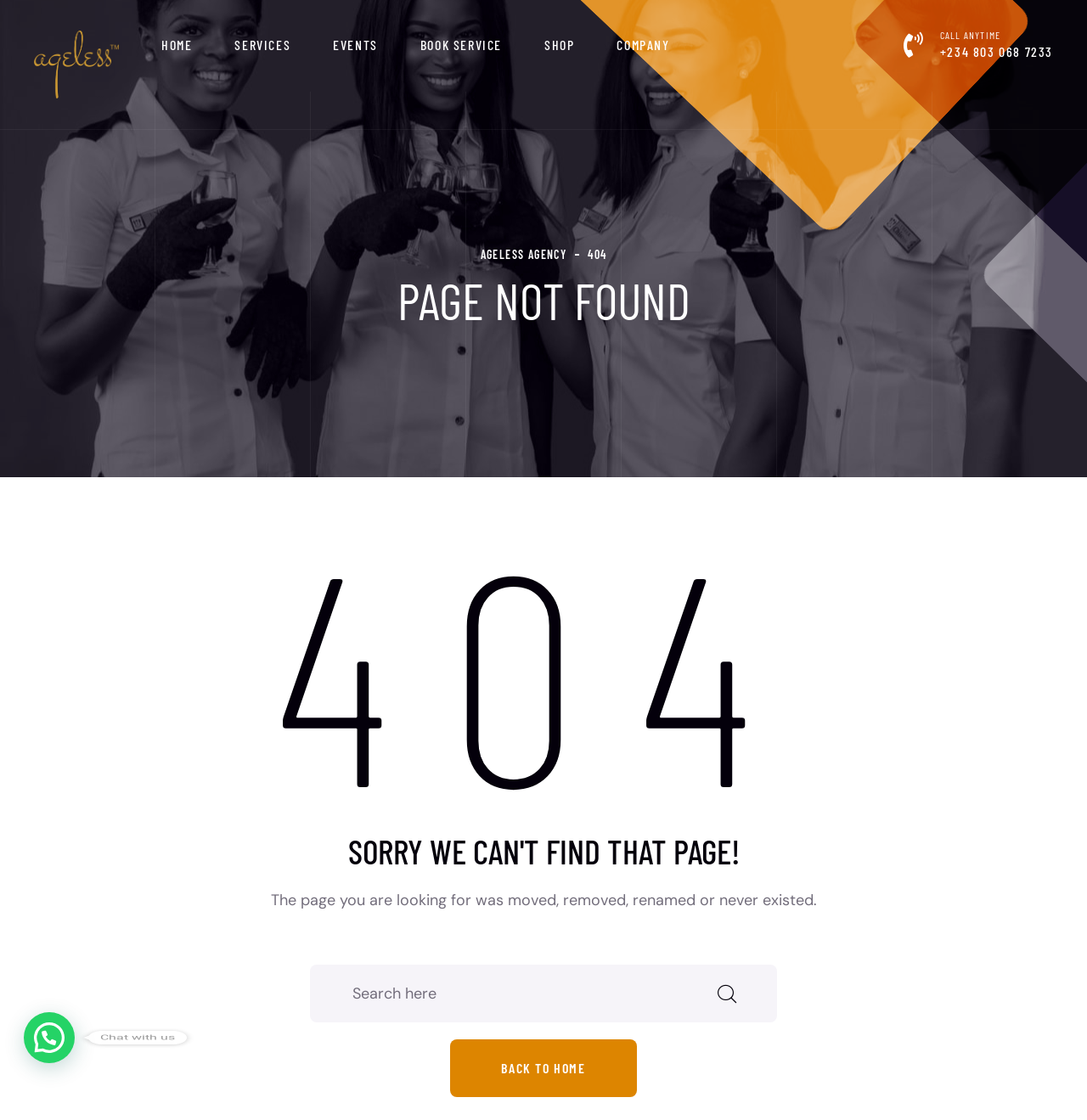Determine the bounding box coordinates for the clickable element required to fulfill the instruction: "go back to home". Provide the coordinates as four float numbers between 0 and 1, i.e., [left, top, right, bottom].

[0.414, 0.928, 0.586, 0.979]